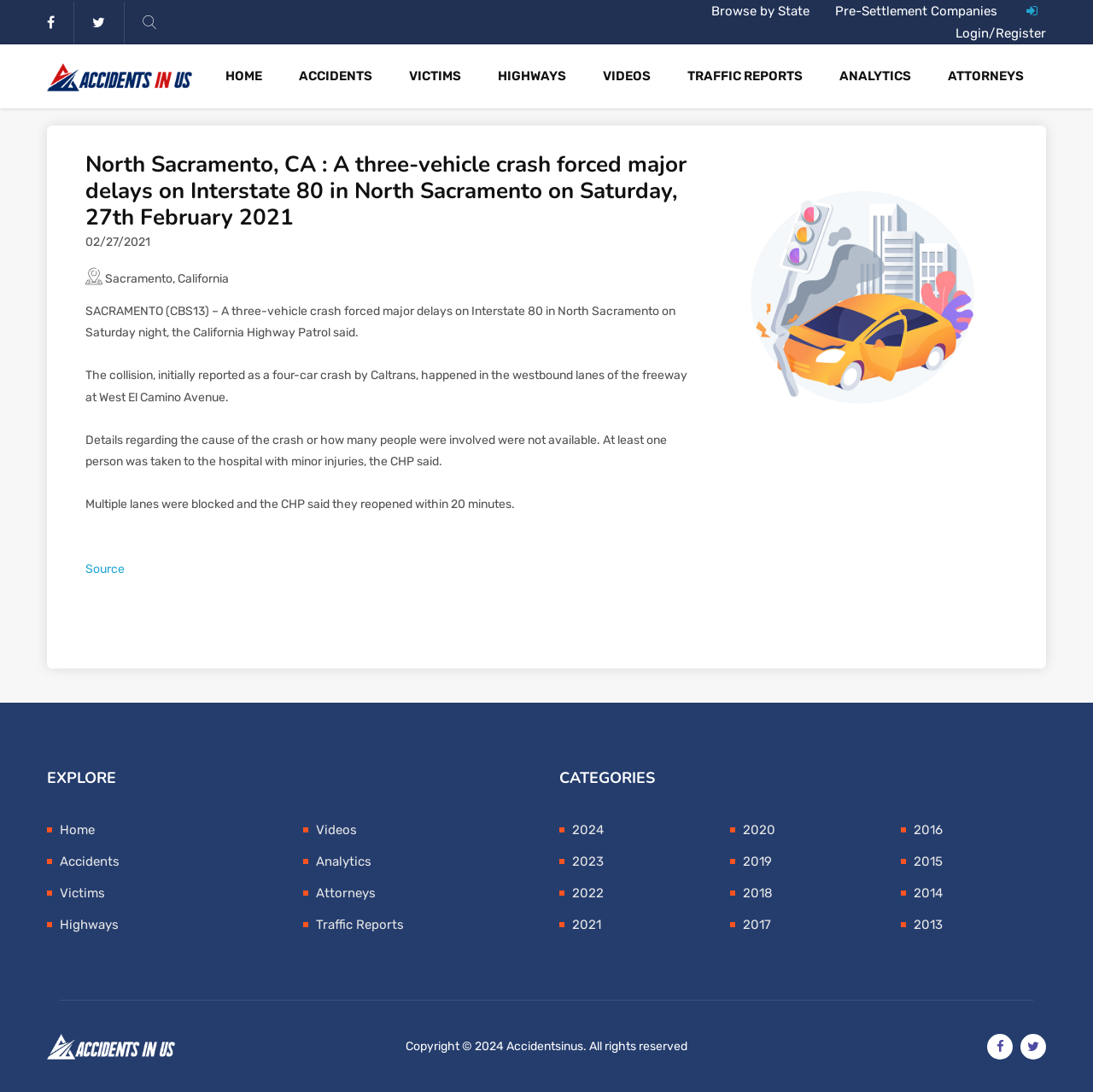Locate the bounding box coordinates of the area that needs to be clicked to fulfill the following instruction: "Browse by State". The coordinates should be in the format of four float numbers between 0 and 1, namely [left, top, right, bottom].

[0.651, 0.003, 0.741, 0.017]